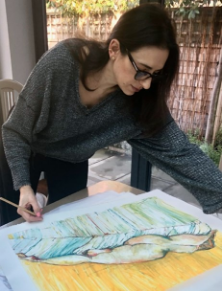Respond to the question with just a single word or phrase: 
What is the dominant color palette of the artwork?

Pastel hues